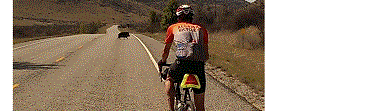Please use the details from the image to answer the following question comprehensively:
What type of landscape surrounds the cyclist?

The caption describes the surrounding landscape as rolling hills and sparse vegetation, indicating a tranquil and natural environment.